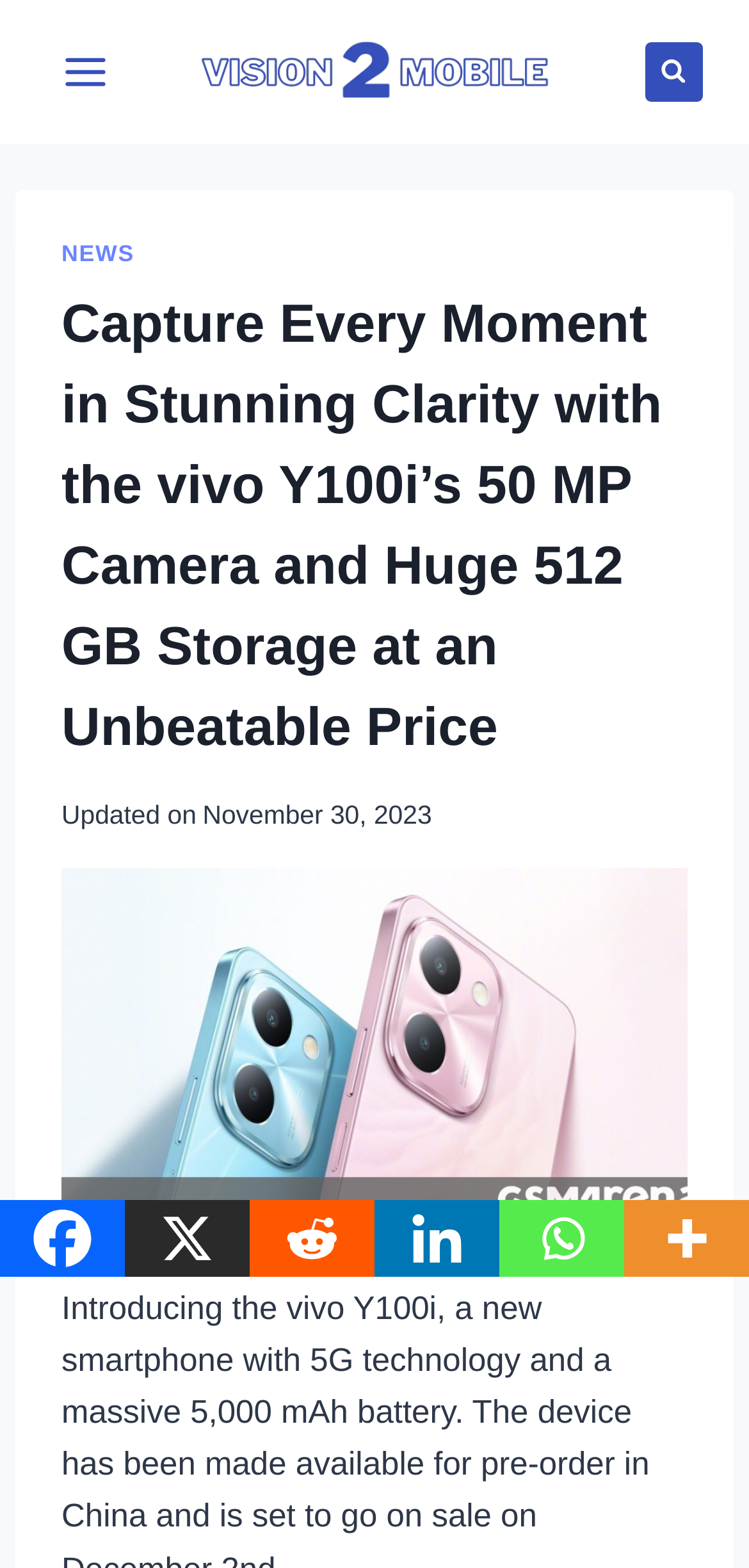Generate a comprehensive description of the webpage content.

The webpage is about the vivo Y100i smartphone, featuring a 50 MP camera and 512 GB storage at an unbeatable price. At the top left corner, there is a button to open the menu. Next to it, on the top center, is the Vision2mobile logo, which is also an image. On the top right corner, there is a button to view the search form.

Below the top section, there is a header with a title that matches the webpage's title, "Capture Every Moment in Stunning Clarity with the vivo Y100i's 50 MP Camera and Huge 512 GB Storage at an Unbeatable Price". Under the title, there is a link to the "NEWS" section. The webpage also displays the update date, "November 30, 2023", on the top right side of the header.

At the bottom of the page, there are social media links, including Facebook, X, Reddit, Linkedin, Whatsapp, and More, aligned horizontally from left to right. The "More" link has an accompanying image.